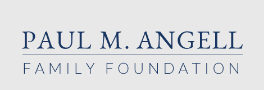Carefully examine the image and provide an in-depth answer to the question: What is the tone of the background in the logo?

The caption describes the background as maintaining a subtle tone that enhances the overall professionalism and clarity of the logo.